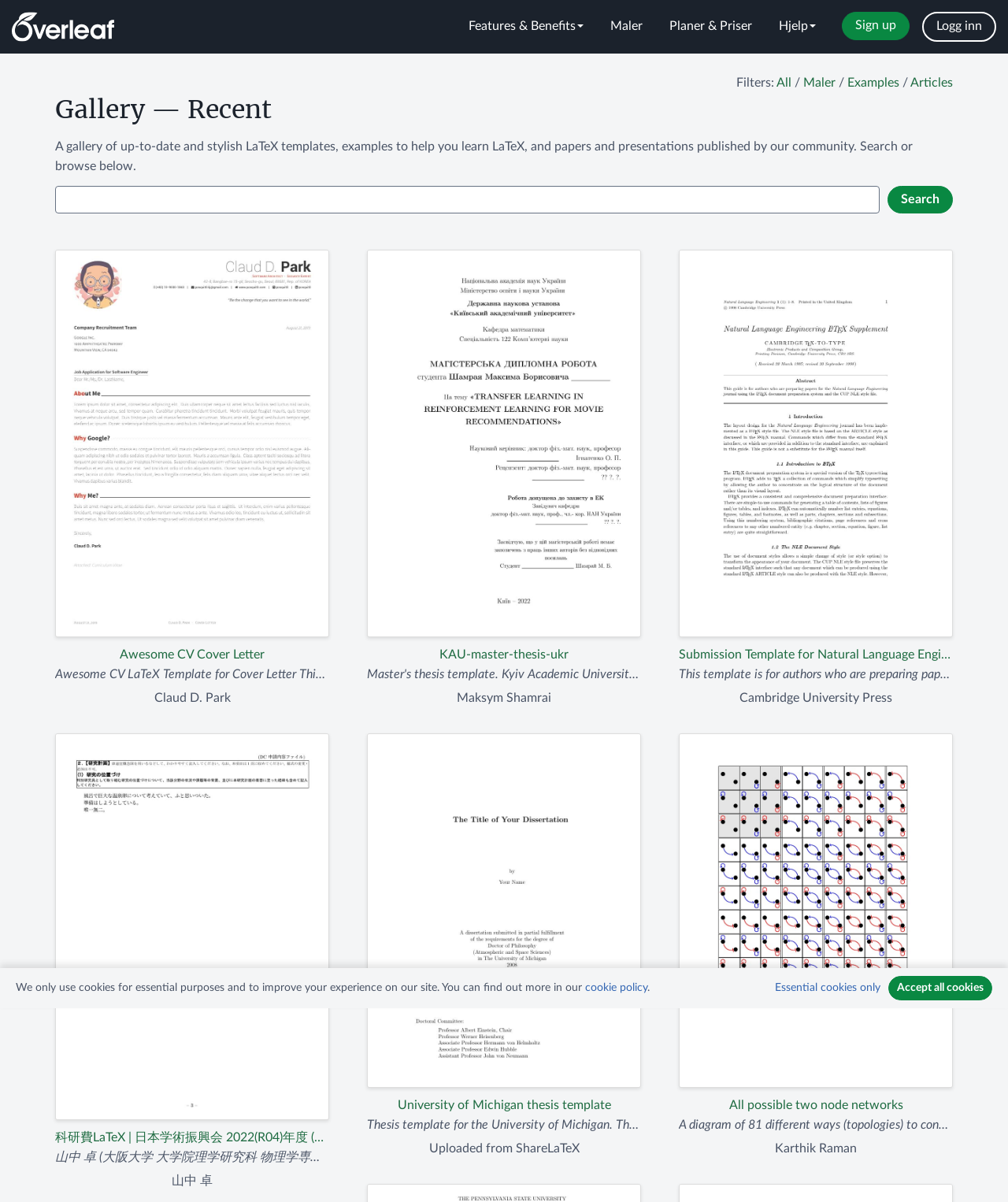Locate the bounding box coordinates of the item that should be clicked to fulfill the instruction: "View the Awesome CV Cover Letter template".

[0.055, 0.208, 0.327, 0.553]